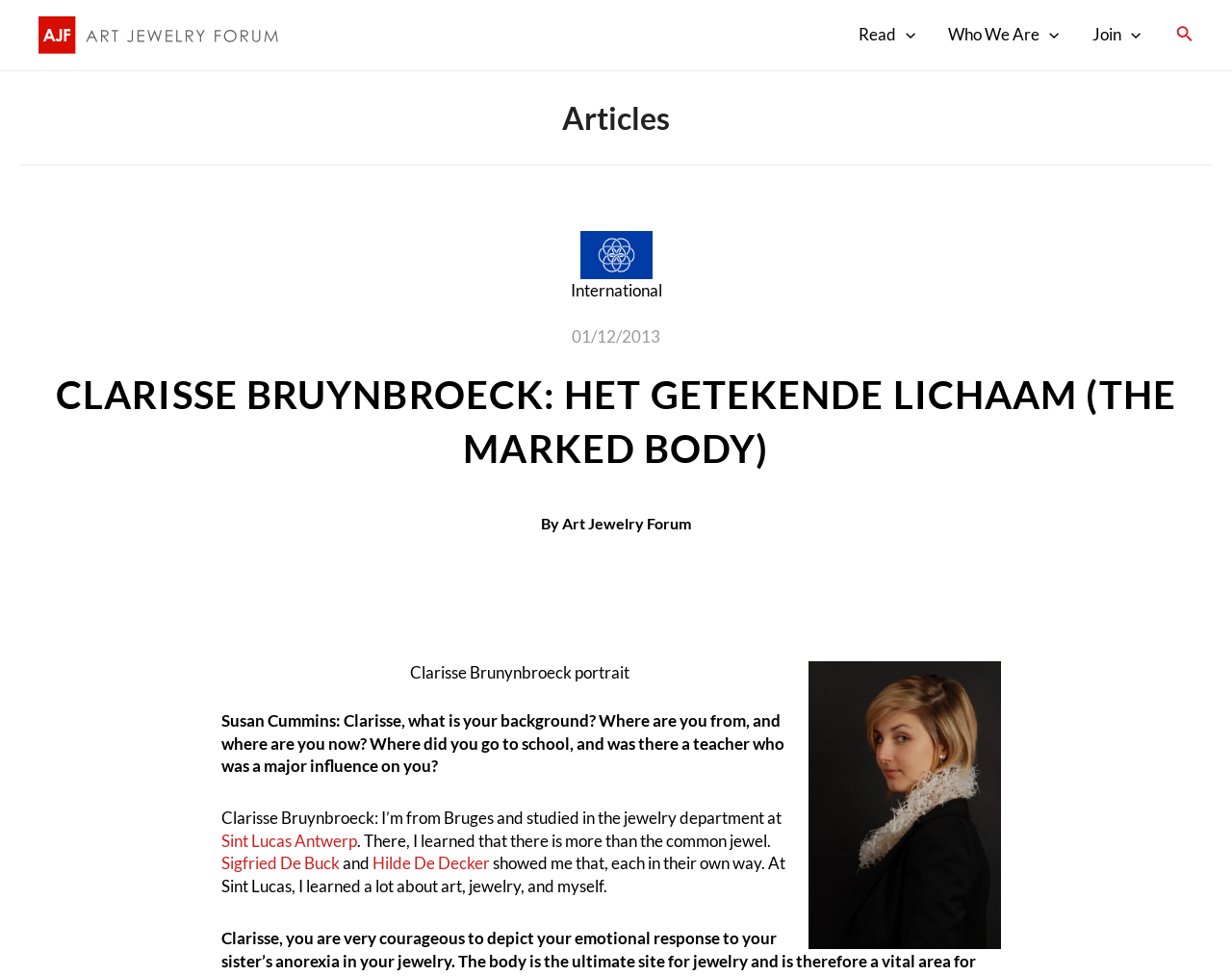Locate the bounding box coordinates of the element to click to perform the following action: 'Search using the search icon link'. The coordinates should be given as four float values between 0 and 1, in the form of [left, top, right, bottom].

[0.955, 0.024, 0.969, 0.048]